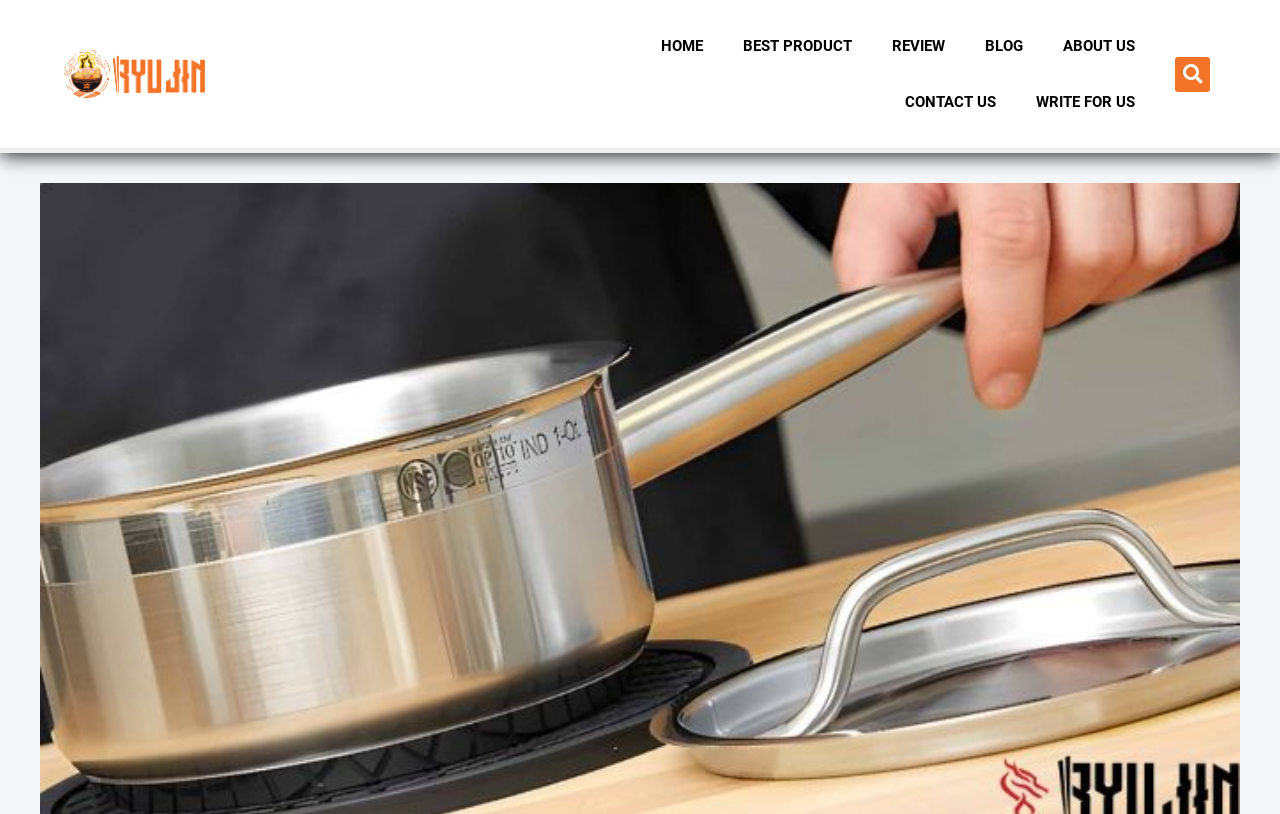What is the purpose of the 'ryujinramen-orange' link?
Answer with a single word or short phrase according to what you see in the image.

Unknown